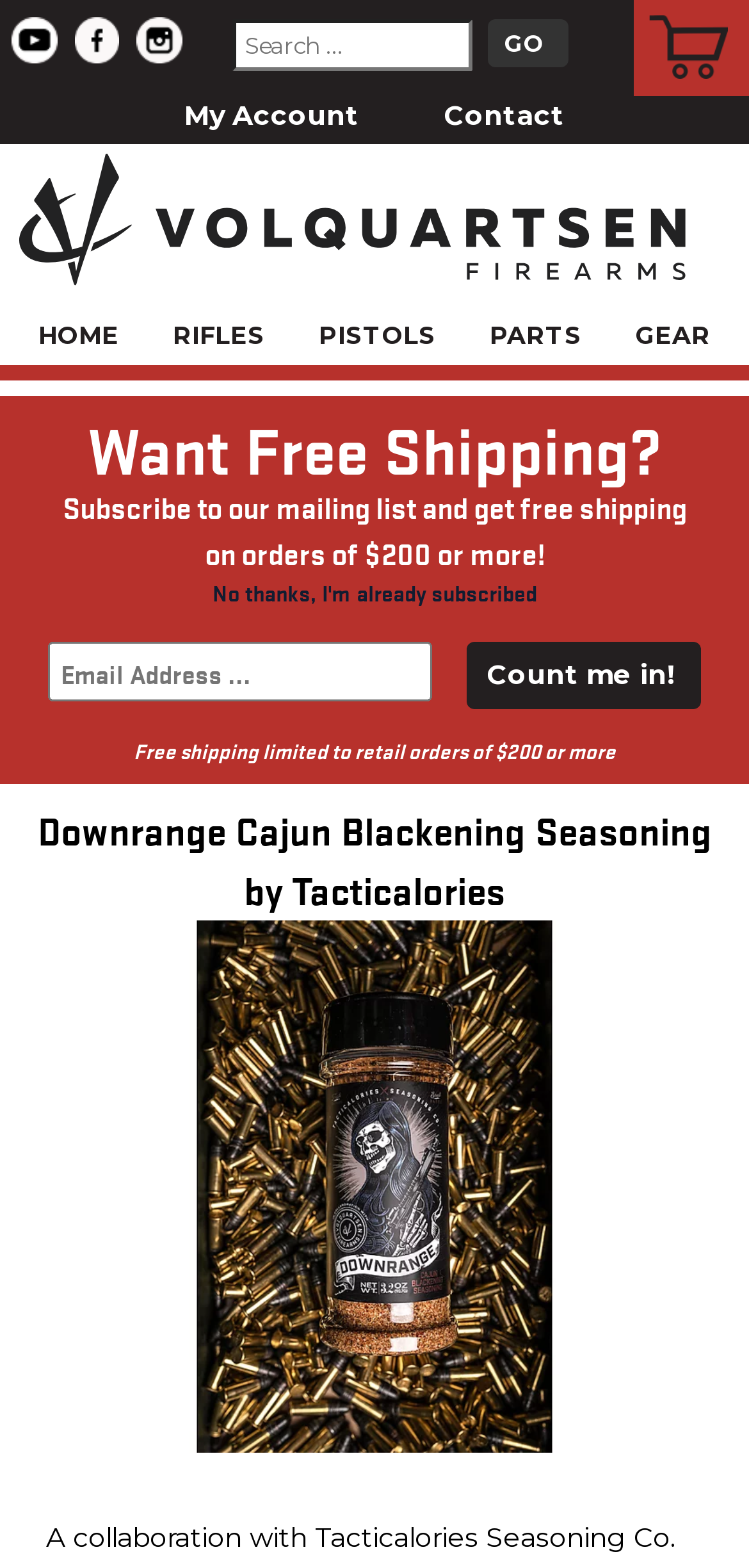How many navigation links are above the search bar?
Please provide a single word or phrase as your answer based on the screenshot.

3